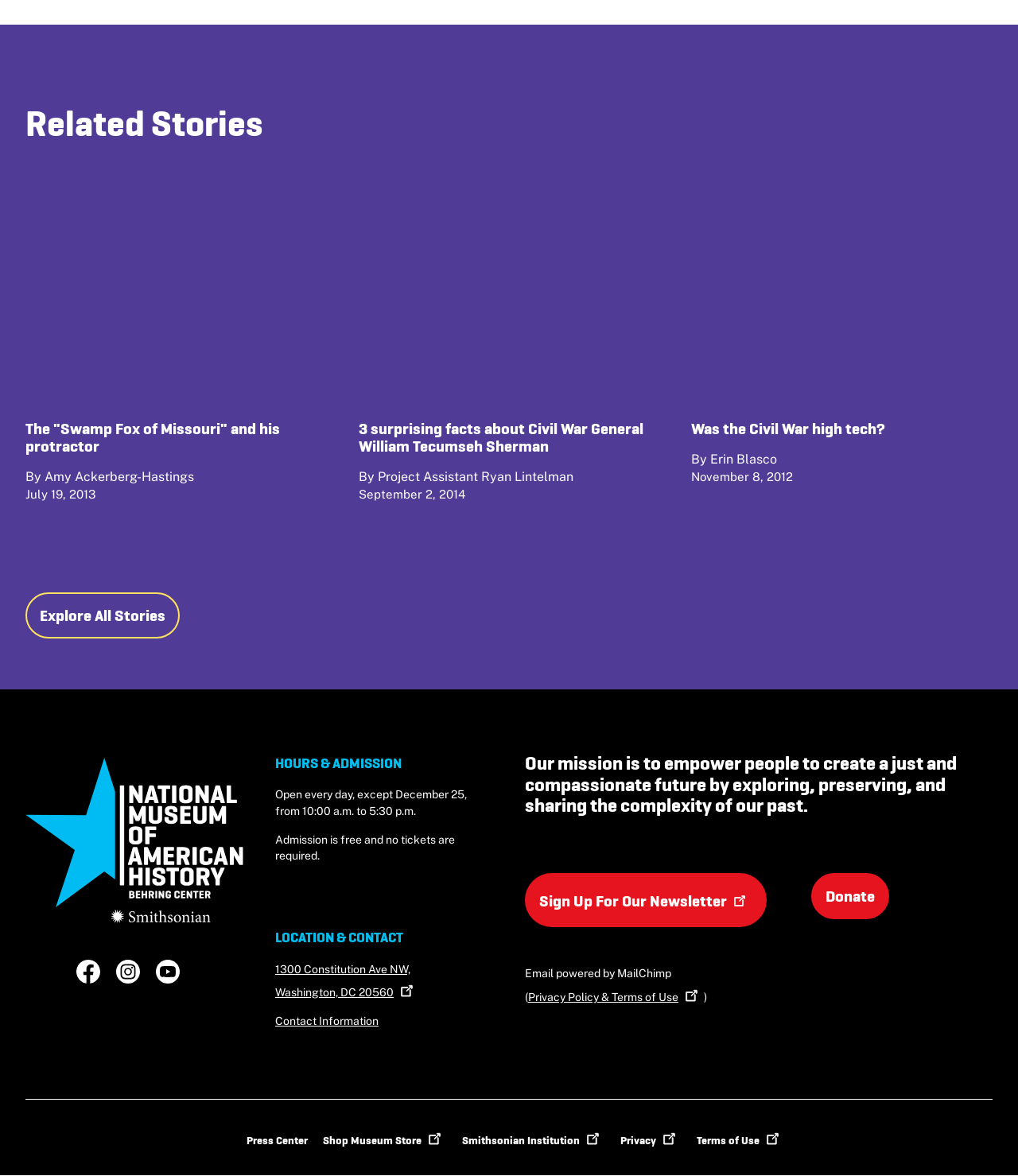Identify the bounding box coordinates of the clickable region to carry out the given instruction: "Check HOURS & ADMISSION".

[0.27, 0.641, 0.395, 0.657]